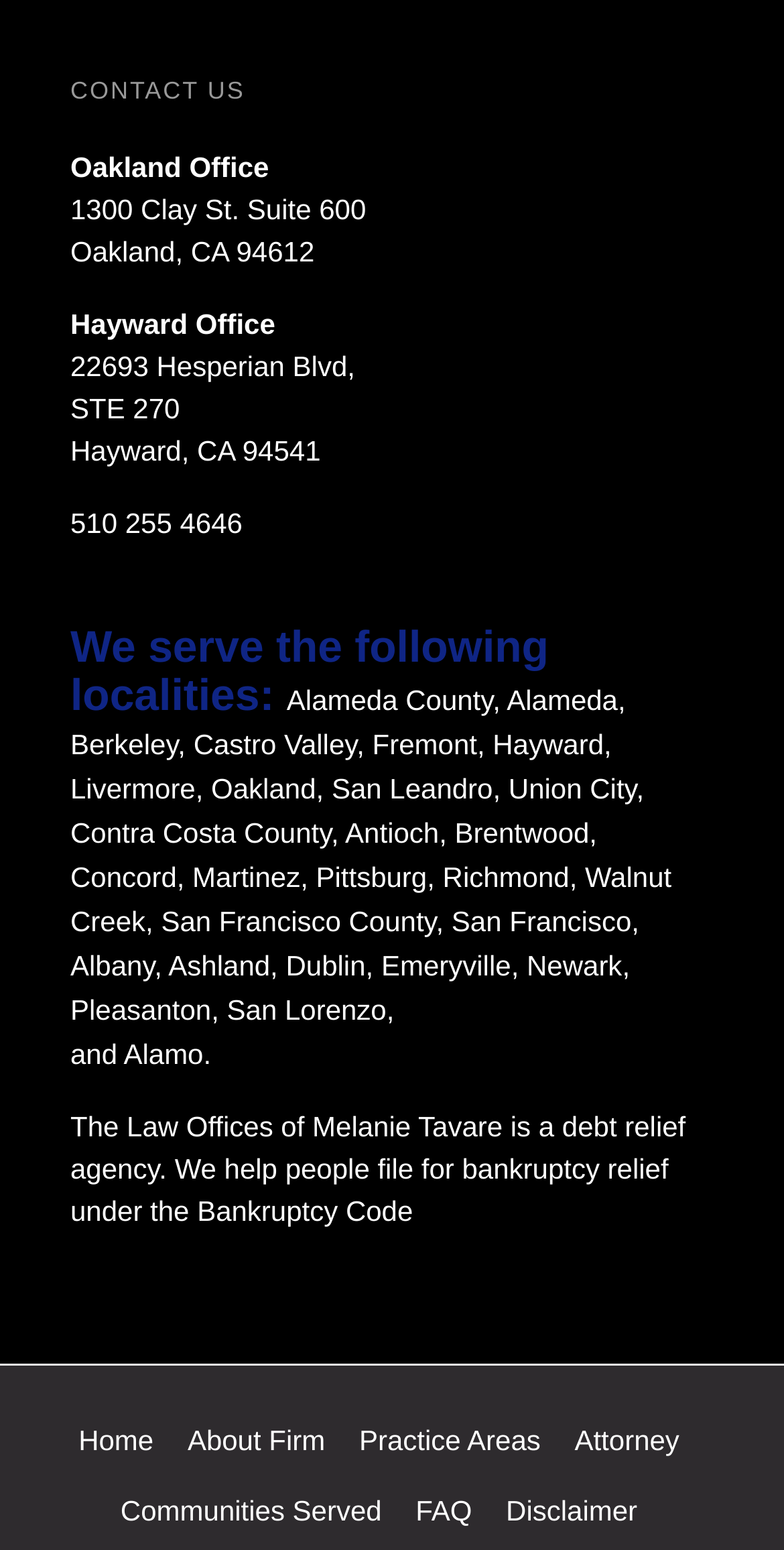What are the practice areas of the law office?
Please provide a single word or phrase in response based on the screenshot.

Bankruptcy relief